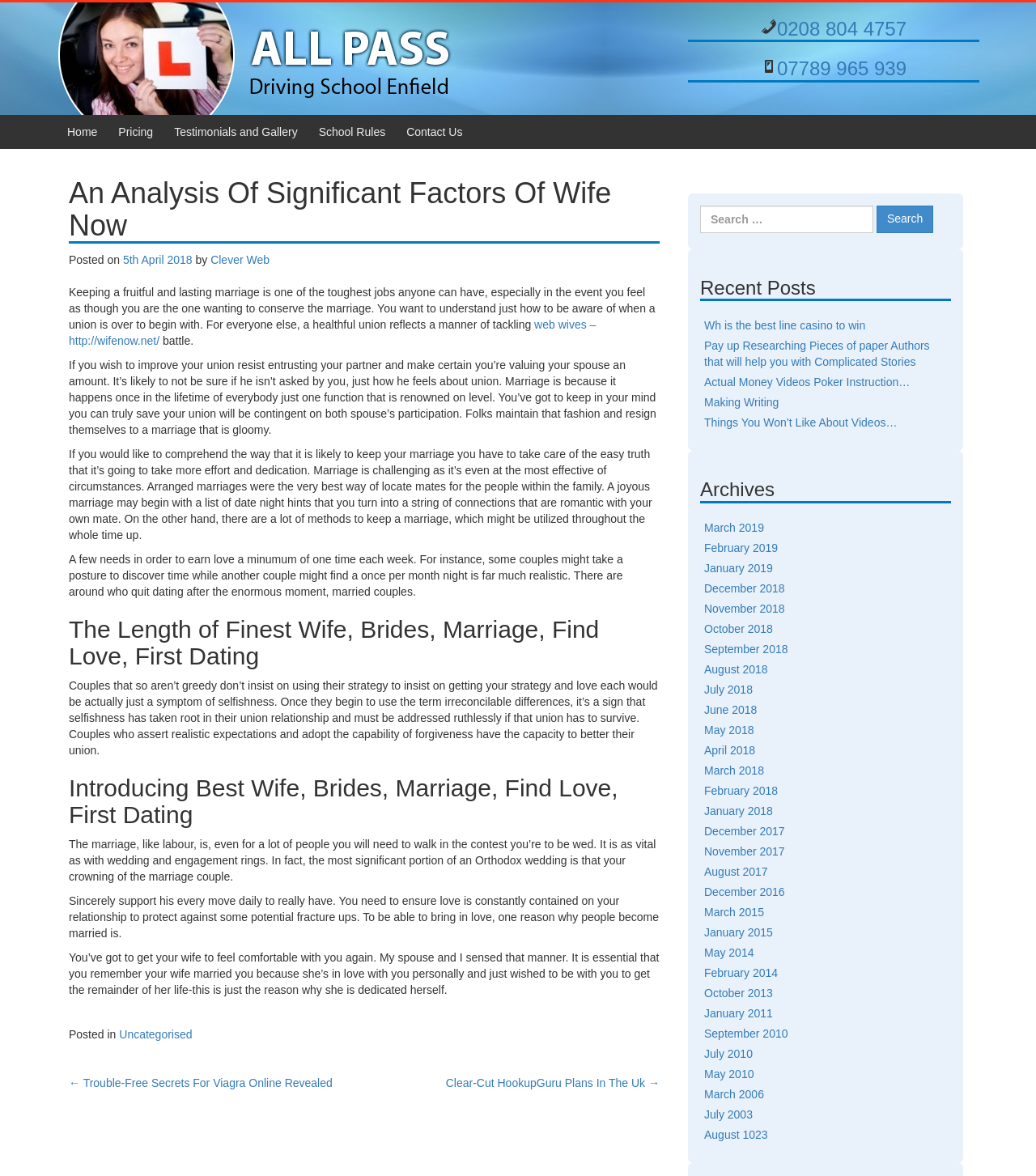Find the bounding box coordinates of the clickable area required to complete the following action: "Visit the 'Pricing' page".

[0.114, 0.107, 0.148, 0.118]